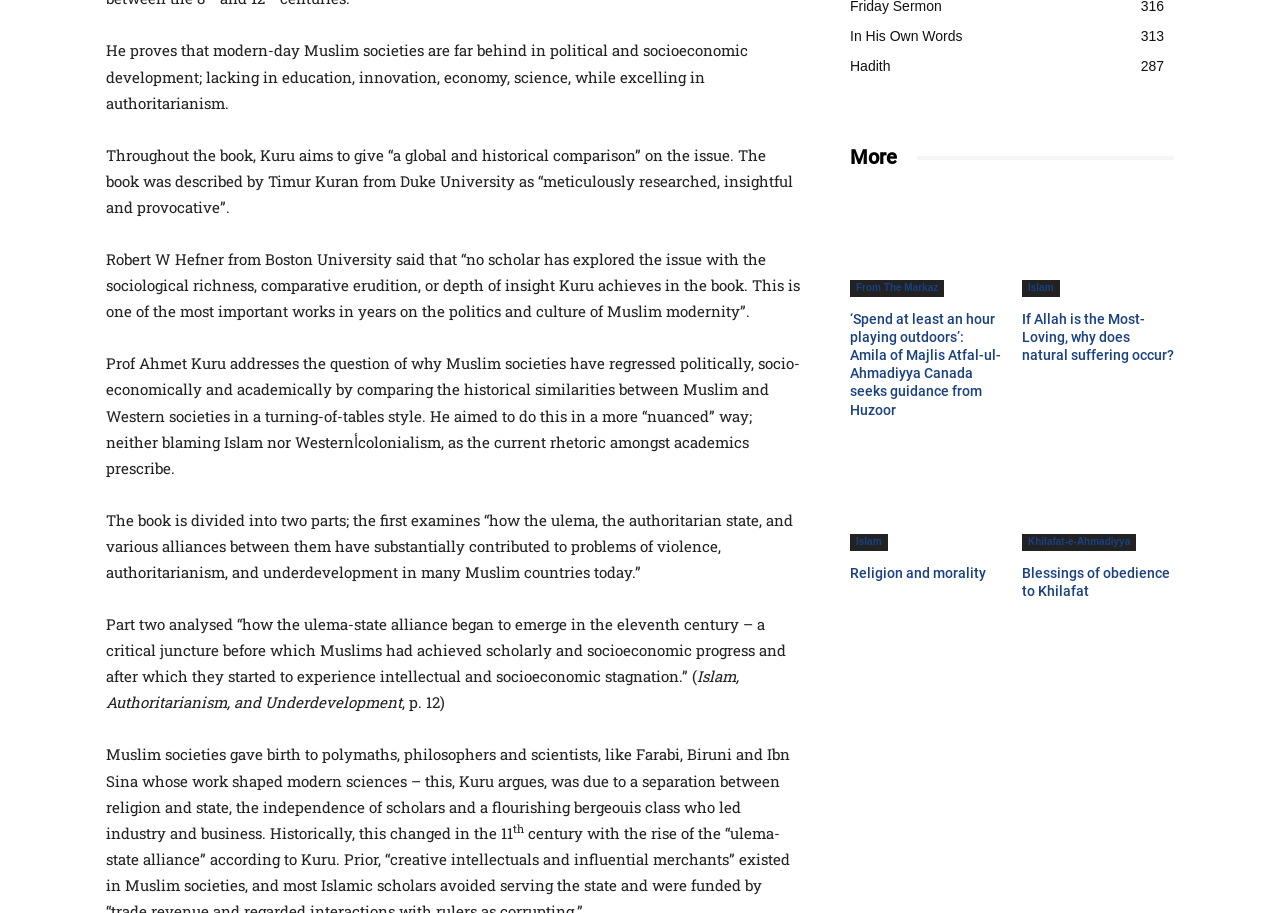Please give a succinct answer using a single word or phrase:
What is the title of the book?

Islam, Authoritarianism, and Underdevelopment